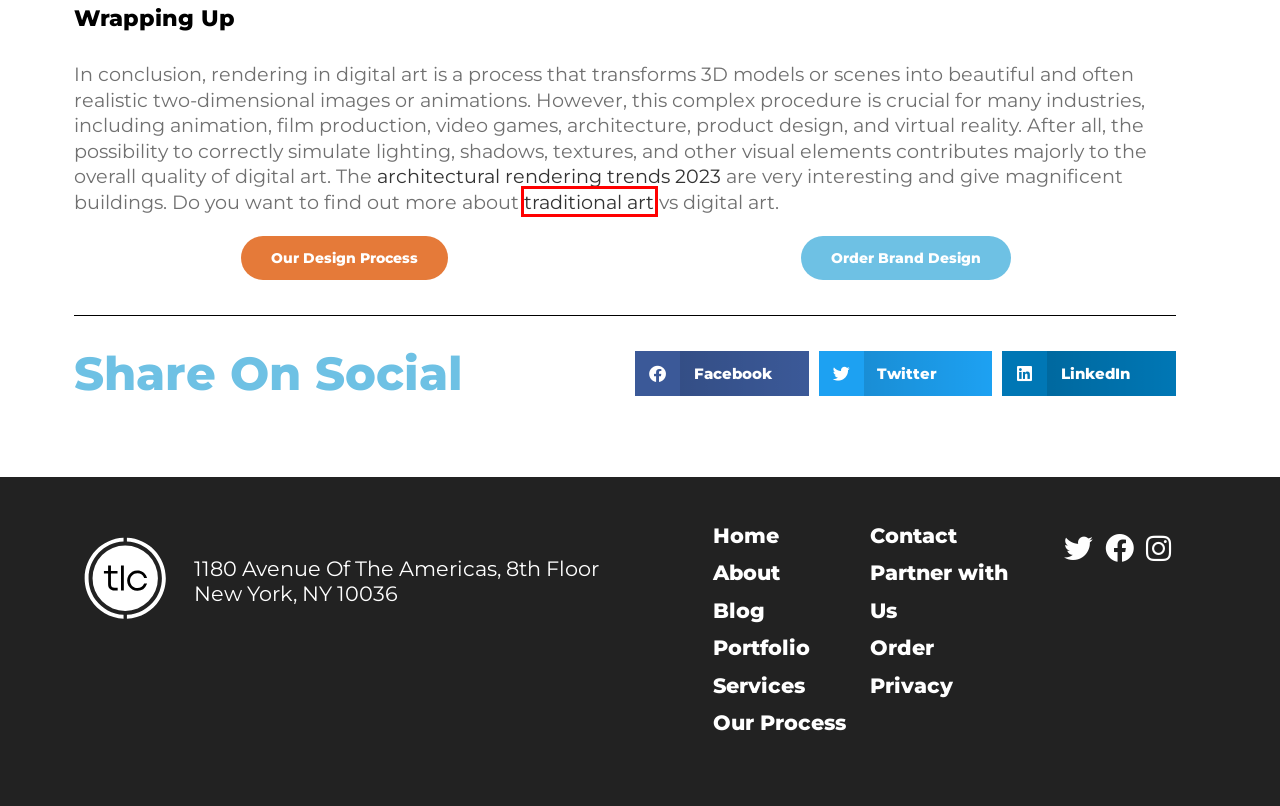Look at the screenshot of a webpage where a red rectangle bounding box is present. Choose the webpage description that best describes the new webpage after clicking the element inside the red bounding box. Here are the candidates:
A. Traditional Art vs Digital Art: Which Reign Supreme? - The Logo Company
B. Brand Design Services - The Logo Company
C. Become A Reseller Or An Affiliate Of The Logo Company
D. The Logo Company Blog - Design News, Tips and Information
E. The Story Of The Logo Company | Who Are We And What We Do
F. Architectural Rendering Trends 2023: Exploring the Future of Rendering | RealSpace Blog
G. The Logo Company's Privacy Policy | 5 Star Logo Design Service
H. Business Branding Design Packages | The Logo Company

A